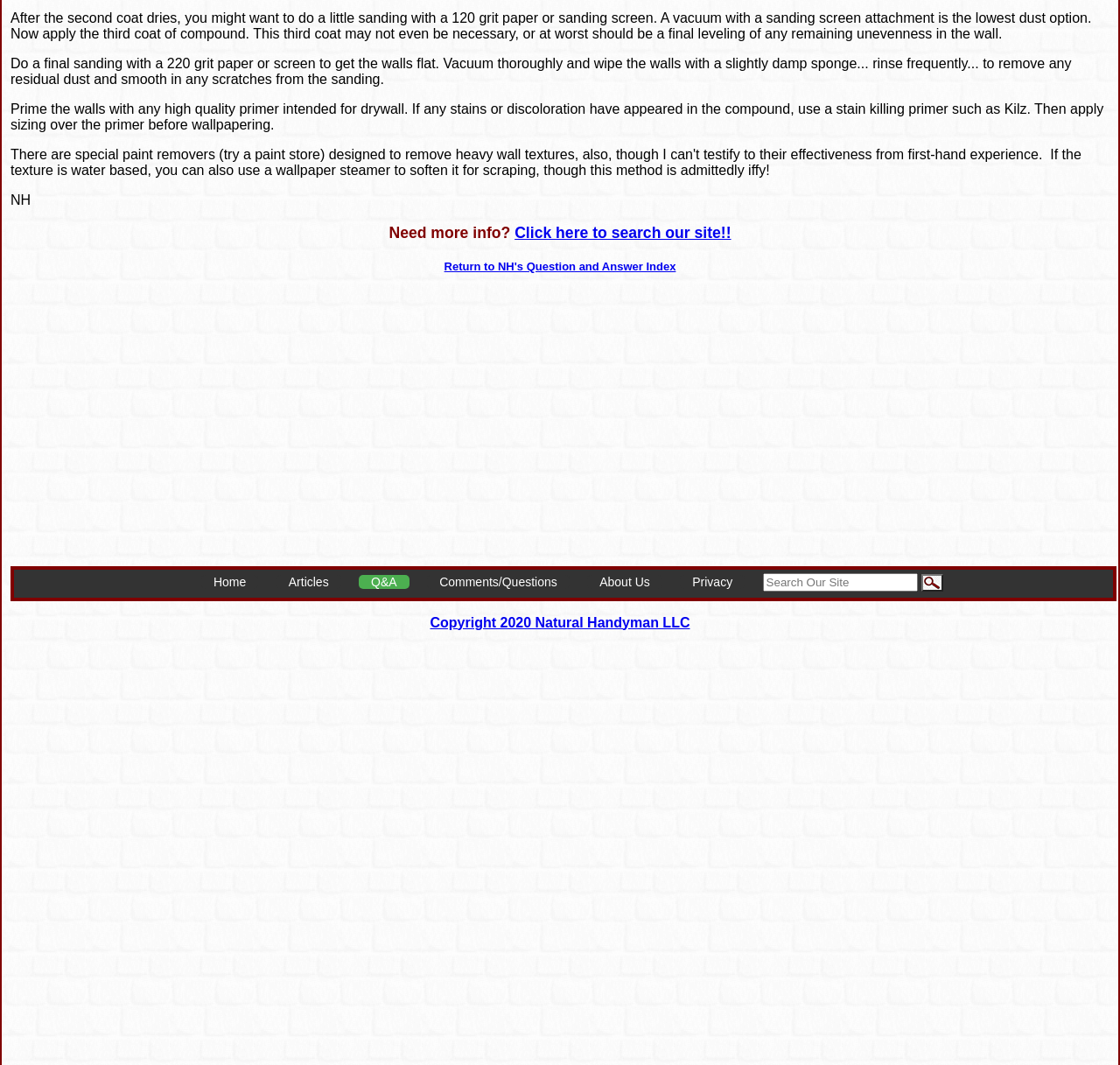What is the recommended grit paper for final sanding?
Please ensure your answer to the question is detailed and covers all necessary aspects.

According to the instructions provided on the webpage, after applying the third coat of compound, a final sanding with a 220 grit paper or screen is recommended to get the walls flat.